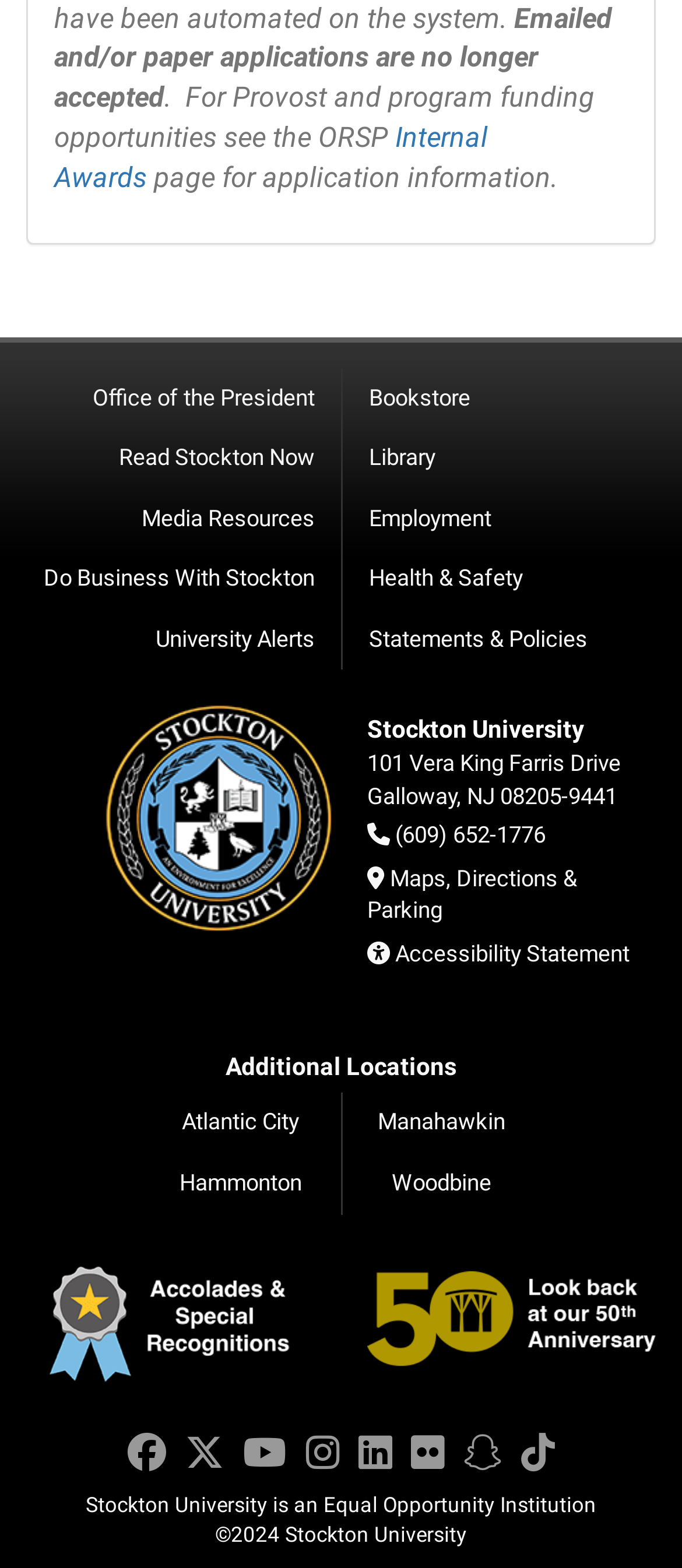Find the bounding box coordinates for the UI element whose description is: "Instagram". The coordinates should be four float numbers between 0 and 1, in the format [left, top, right, bottom].

[0.449, 0.913, 0.497, 0.941]